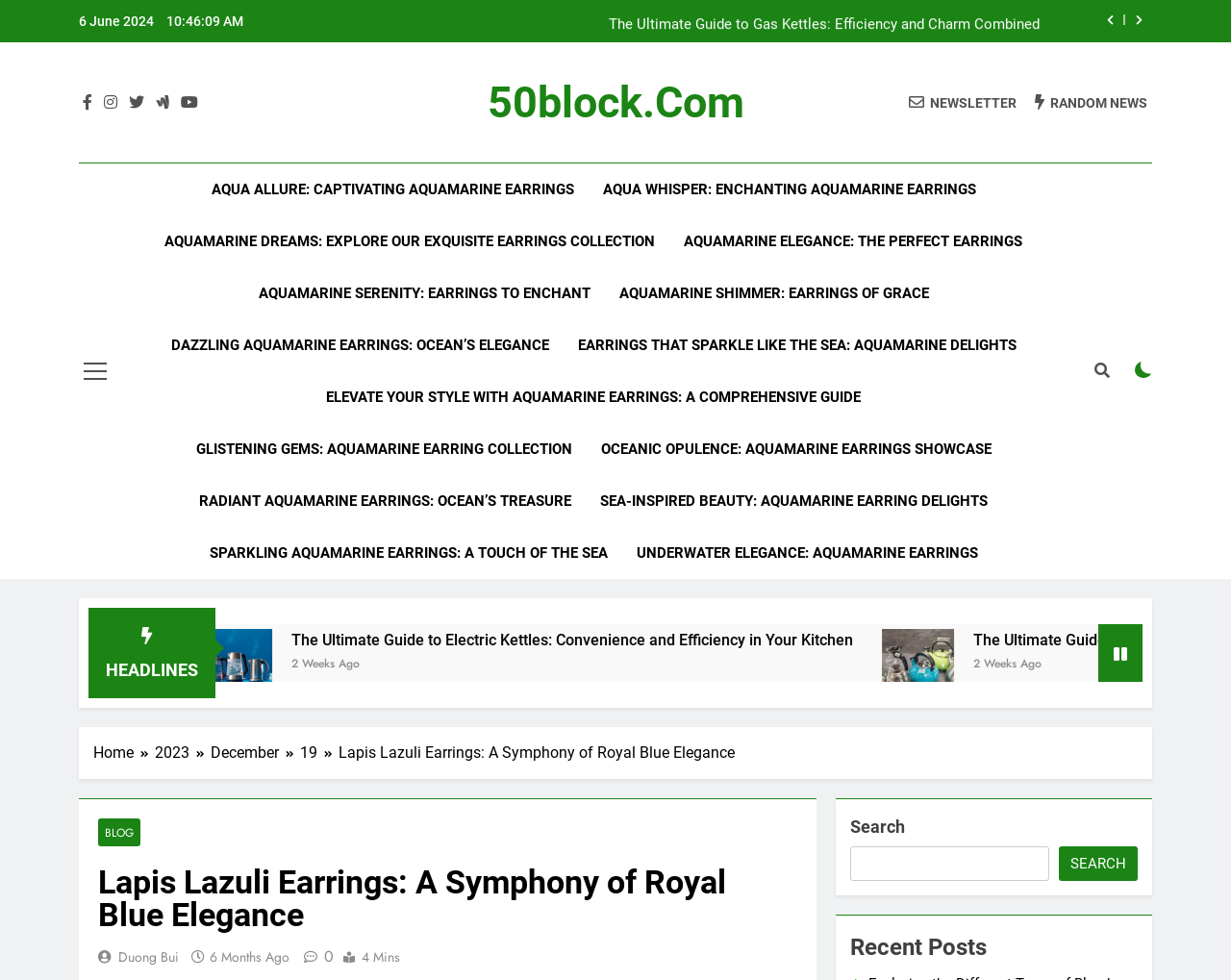What is the purpose of the button with the '' icon?
Look at the image and provide a short answer using one word or a phrase.

Unknown